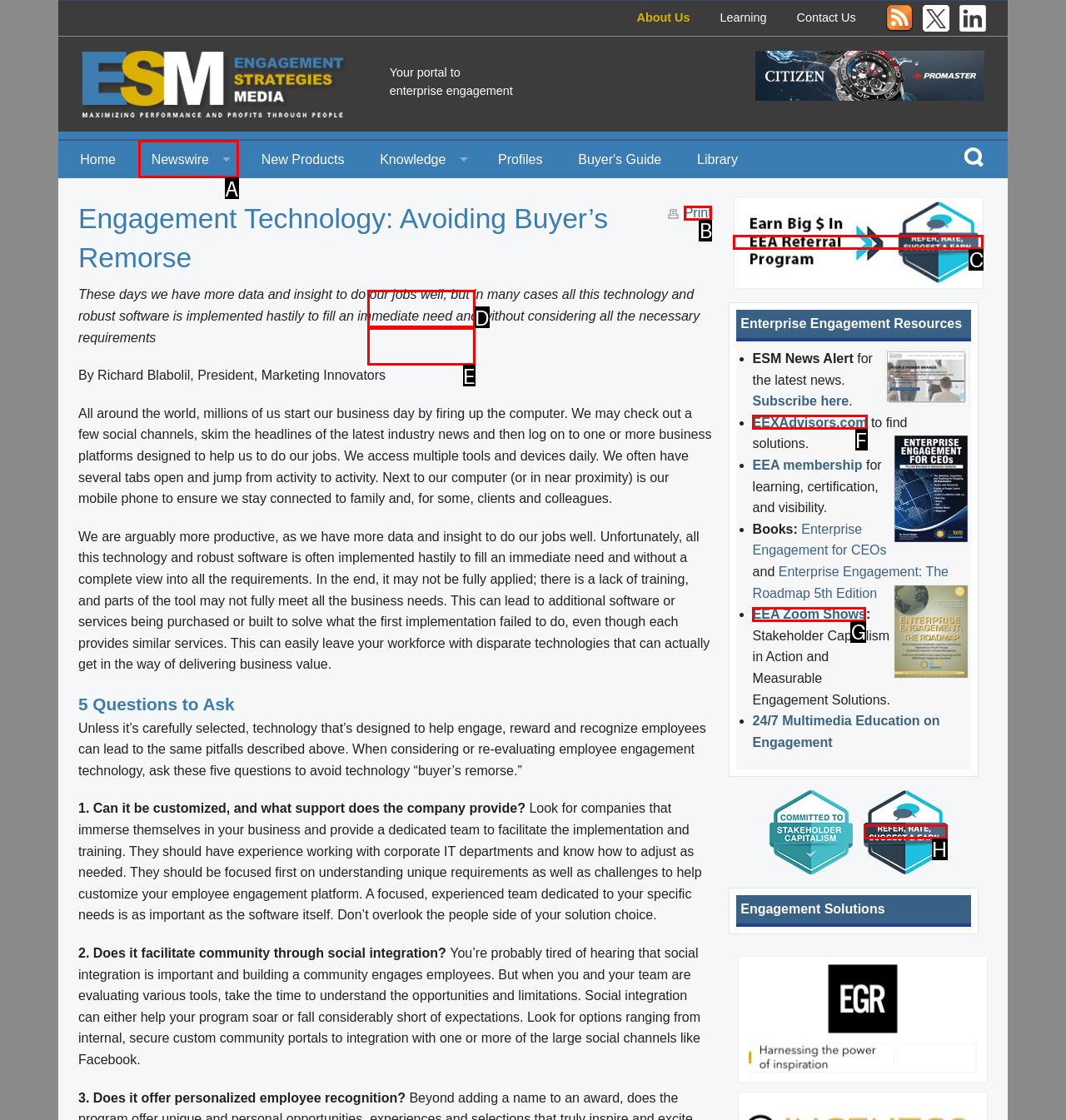Using the provided description: alt="Refer, Rate, Suggest & Earn", select the HTML element that corresponds to it. Indicate your choice with the option's letter.

H